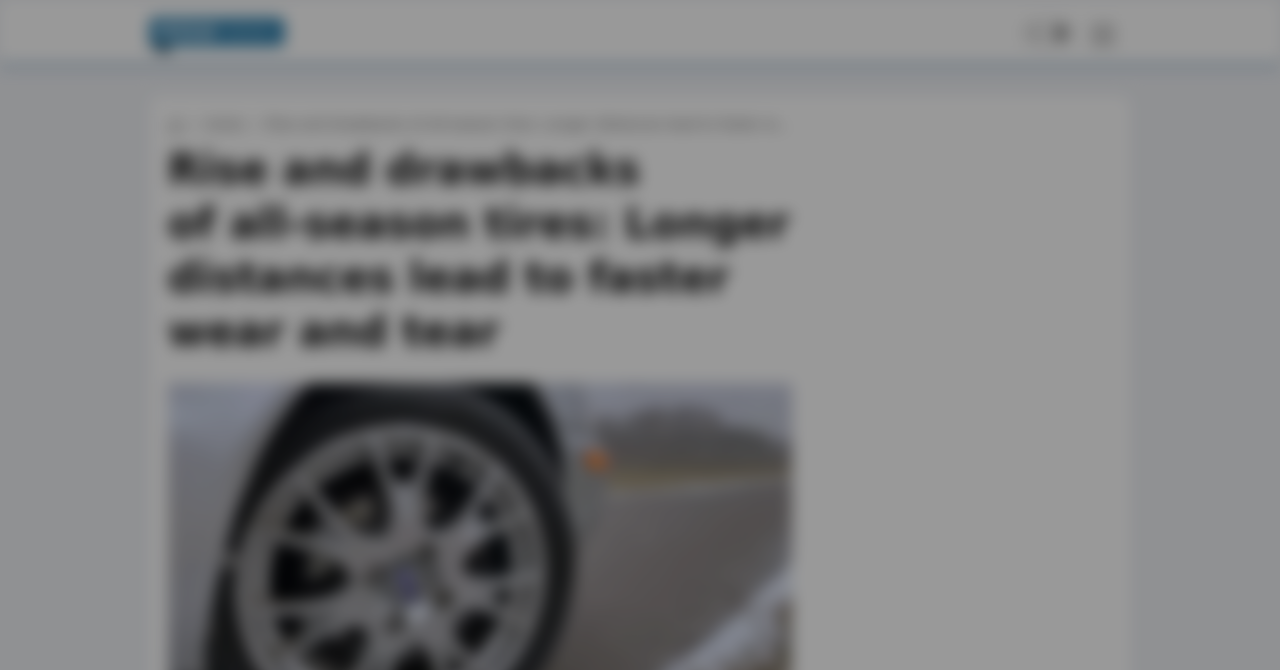Locate the bounding box of the UI element with the following description: "Autos".

[0.16, 0.17, 0.191, 0.201]